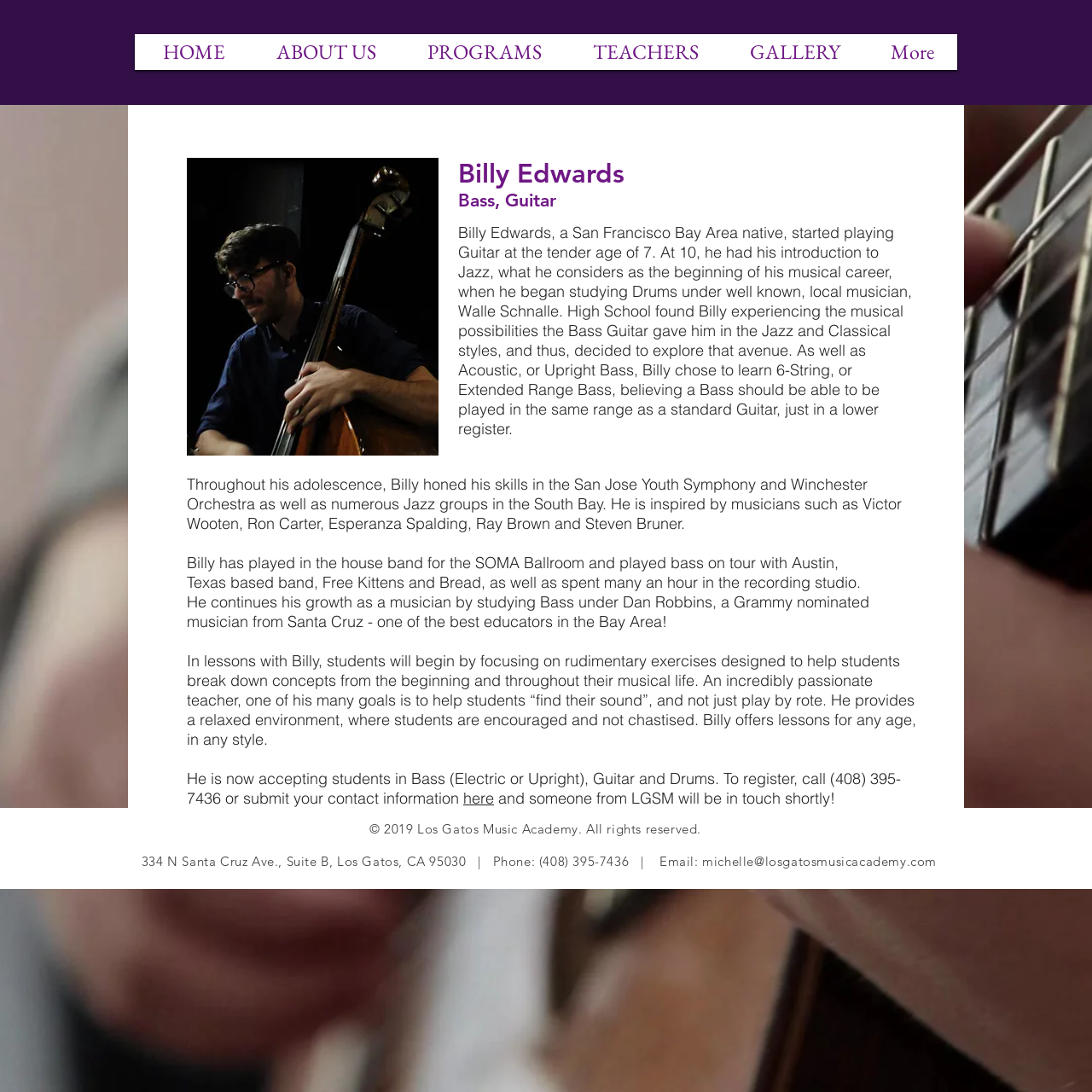Generate a comprehensive description of the webpage.

The webpage is about Billy Edwards, a music teacher at Los Gatos School of Music. At the top of the page, there is a navigation menu with links to different sections of the website, including "HOME", "ABOUT US", "PROGRAMS", "TEACHERS", "GALLERY", and "More". 

Below the navigation menu, there is a main section that takes up most of the page. It starts with two headings, "Billy Edwards" and "Bass, Guitar", which are centered near the top of the main section. 

Following the headings, there are four paragraphs of text that describe Billy Edwards' background and experience as a musician. The text is divided into four sections, each describing a different aspect of his musical career, from his early start to his current teaching style. 

At the bottom of the main section, there is a call to action, encouraging visitors to register for lessons with Billy. The registration process involves calling a phone number or submitting contact information through a link. 

Finally, at the very bottom of the page, there is a footer section that contains copyright information, the school's address, phone number, and email address.